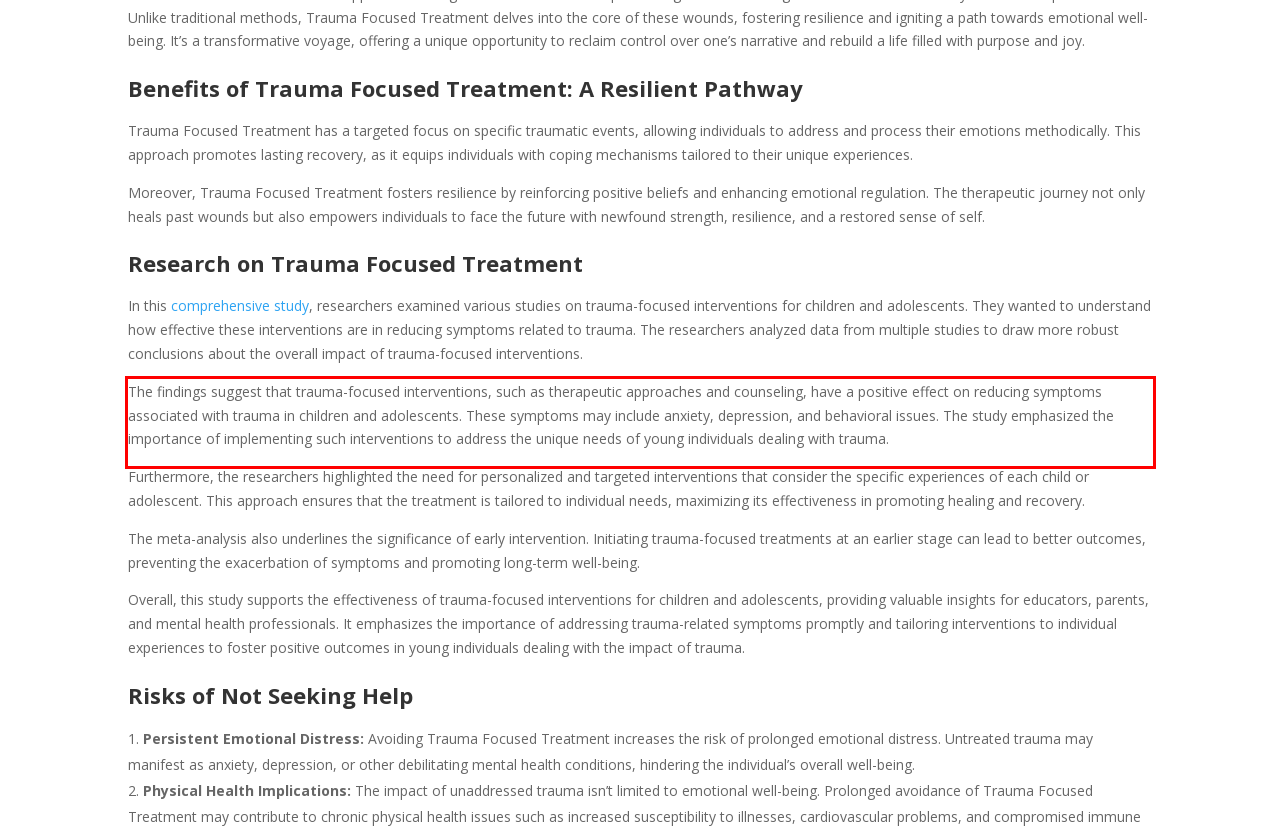Identify the text inside the red bounding box in the provided webpage screenshot and transcribe it.

The findings suggest that trauma-focused interventions, such as therapeutic approaches and counseling, have a positive effect on reducing symptoms associated with trauma in children and adolescents. These symptoms may include anxiety, depression, and behavioral issues. The study emphasized the importance of implementing such interventions to address the unique needs of young individuals dealing with trauma.